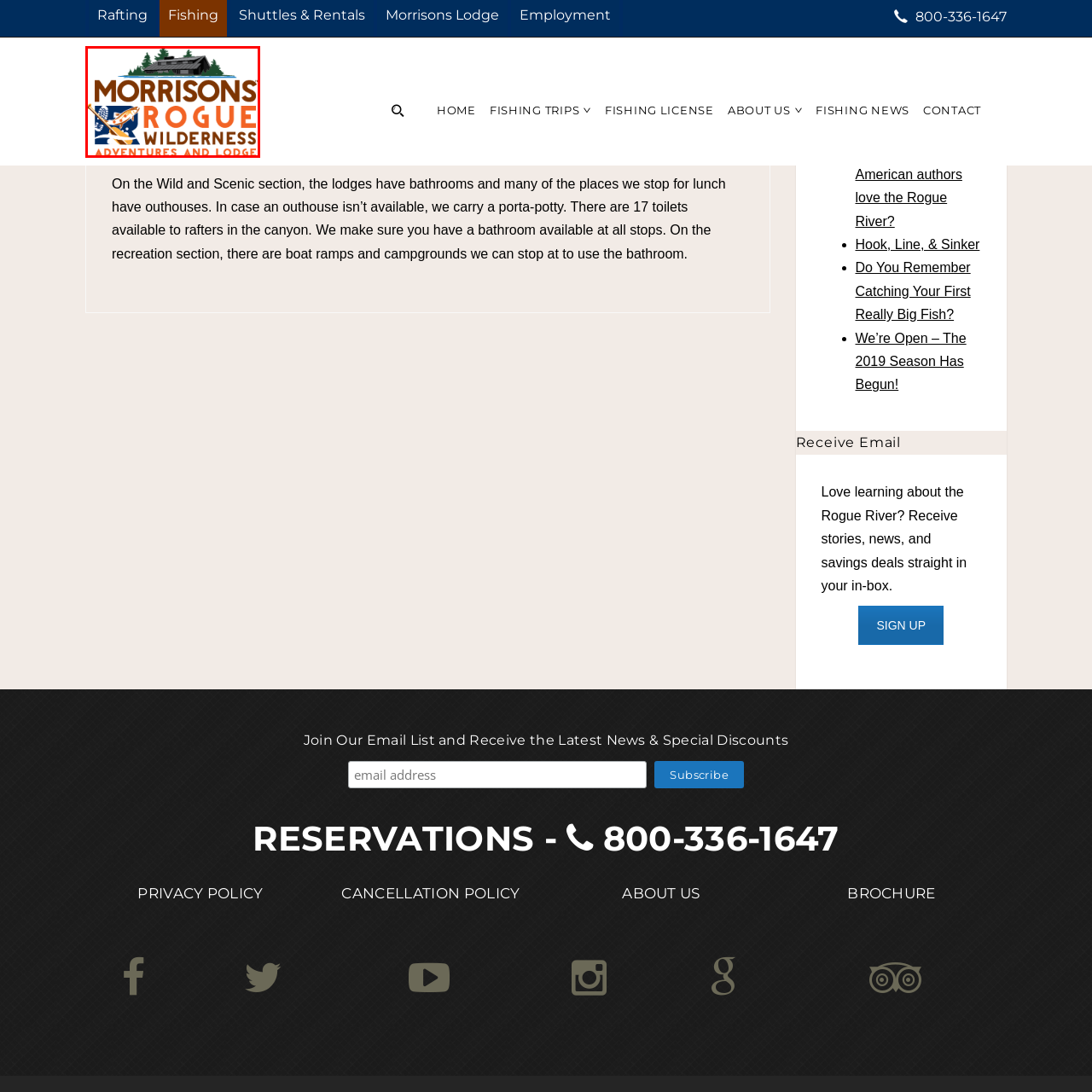Elaborate on the scene depicted inside the red bounding box.

The image showcases the logo of Morrisons Rogue Wilderness Adventures and Lodge, prominently featuring the name "Morrisons" in a bold, stylized font at the top. Below it, "Rogue" is highlighted in a vibrant blue with a distinctive font that emphasizes adventure. Accompanying the text is an illustration of a fish and a paddle, symbolizing outdoor activities like fishing and rafting, which are central to the lodge's offerings. The backdrop includes an artistic rendering of a lodge, complemented by silhouettes of evergreen trees, evoking the natural beauty of the Rogue River area. This logo encapsulates the spirit of adventure, hospitality, and connection to nature that Morrisons Rogue Wilderness Adventures aims to provide to its guests.